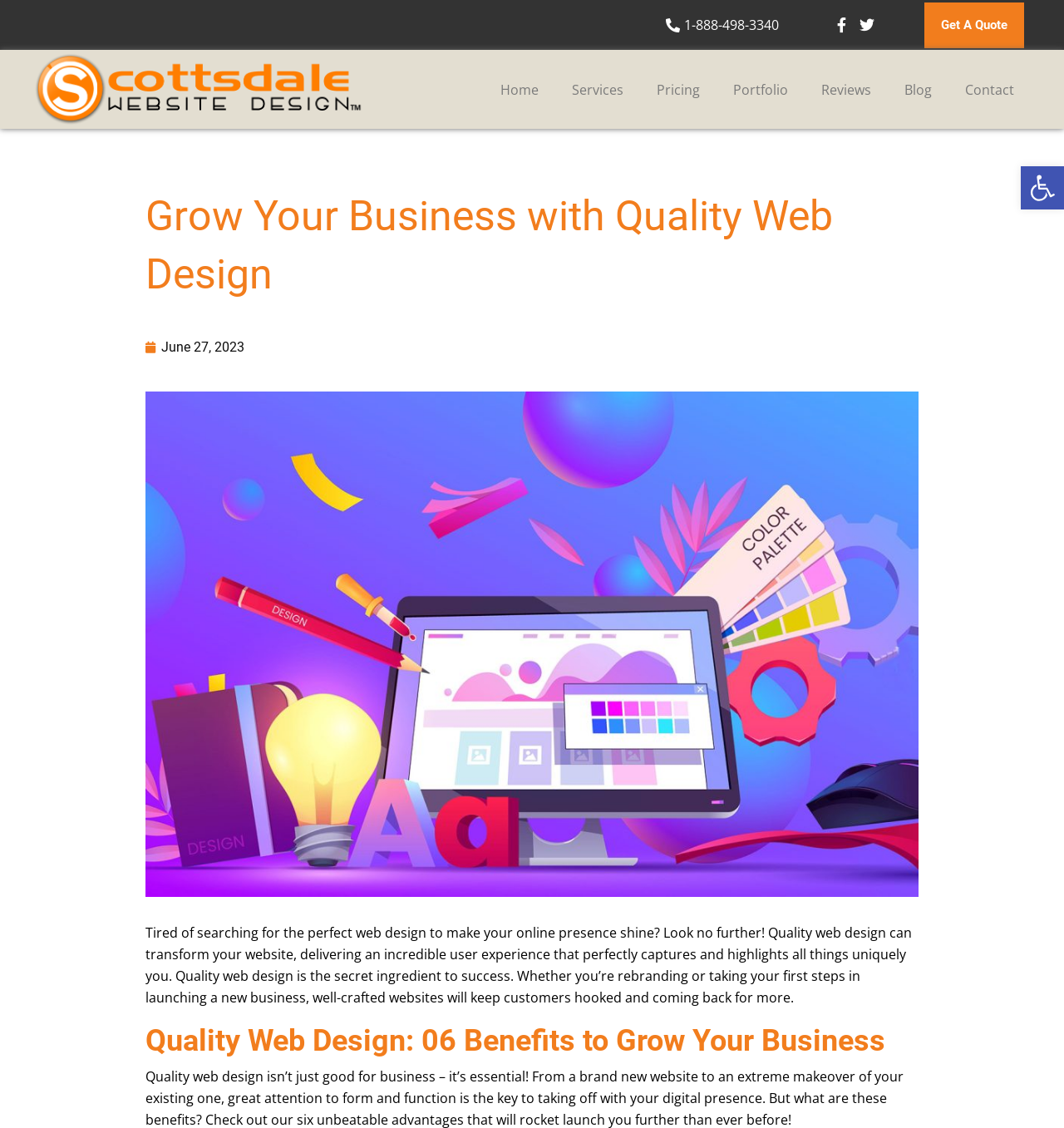Bounding box coordinates should be provided in the format (top-left x, top-left y, bottom-right x, bottom-right y) with all values between 0 and 1. Identify the bounding box for this UI element: Home

[0.455, 0.063, 0.522, 0.097]